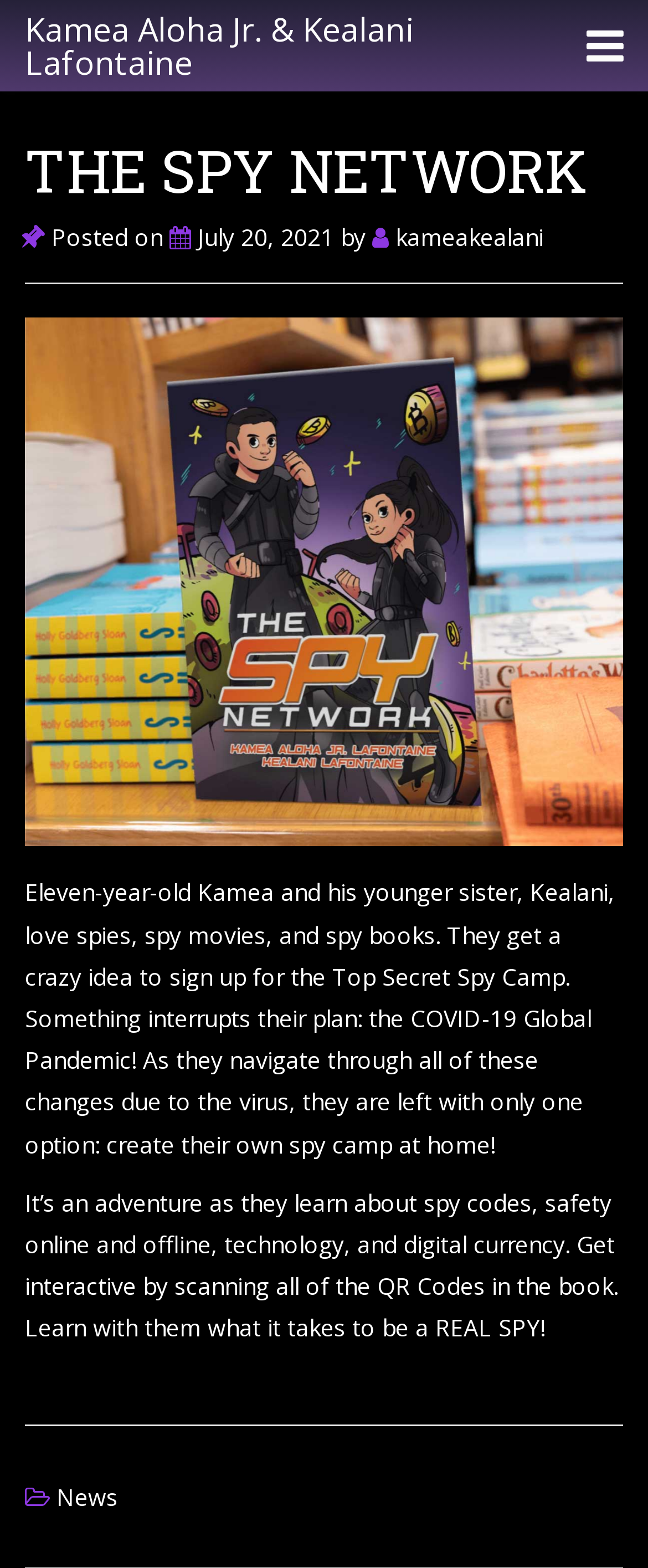Determine the bounding box coordinates (top-left x, top-left y, bottom-right x, bottom-right y) of the UI element described in the following text: News

[0.087, 0.944, 0.182, 0.964]